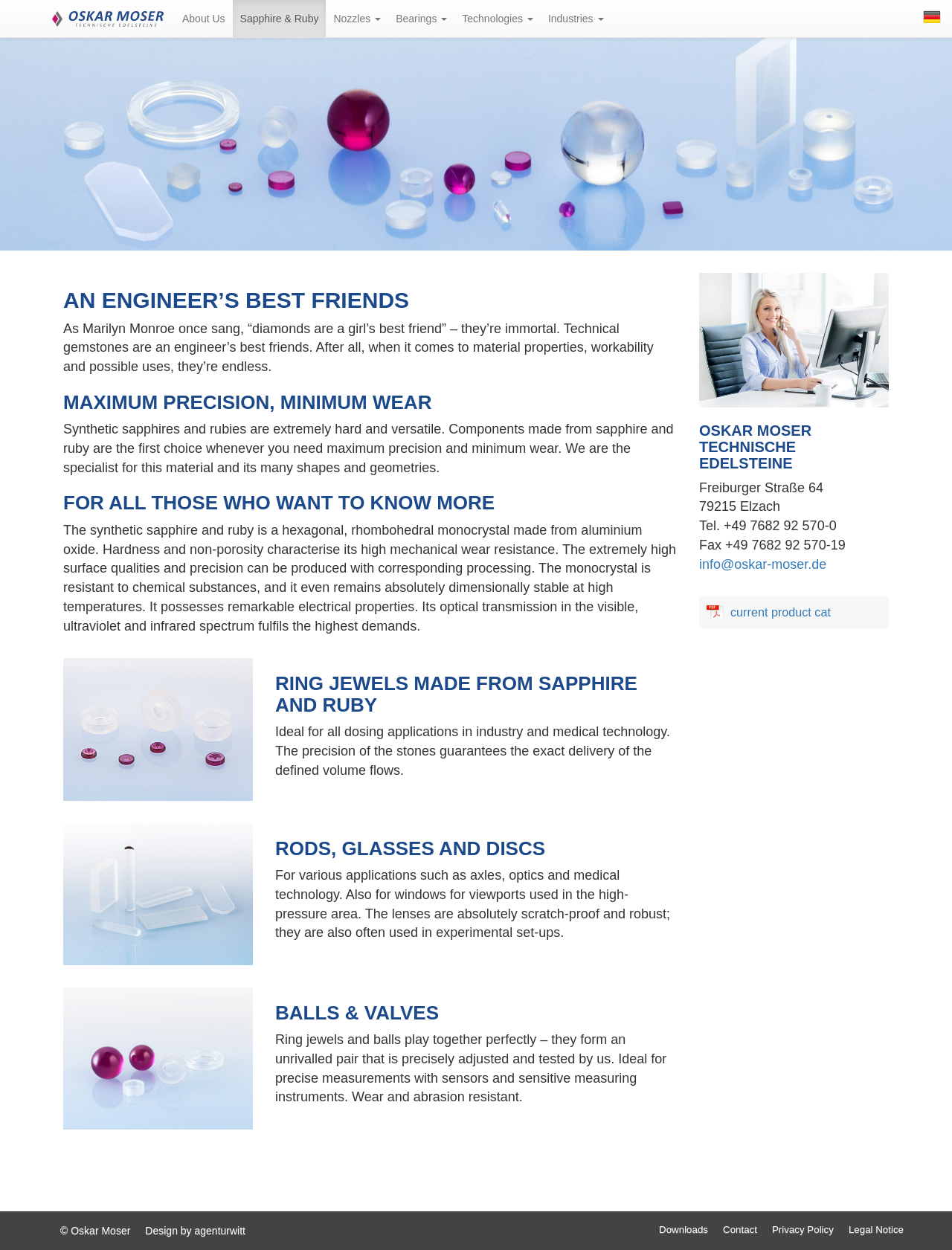What is the material property of synthetic sapphire and ruby?
Please give a detailed answer to the question using the information shown in the image.

The material property of synthetic sapphire and ruby can be found in the article text, which states 'The synthetic sapphire and ruby is a hexagonal, rhombohedral monocrystal made from aluminium oxide. Hardness and non-porosity characterise its high mechanical wear resistance'.